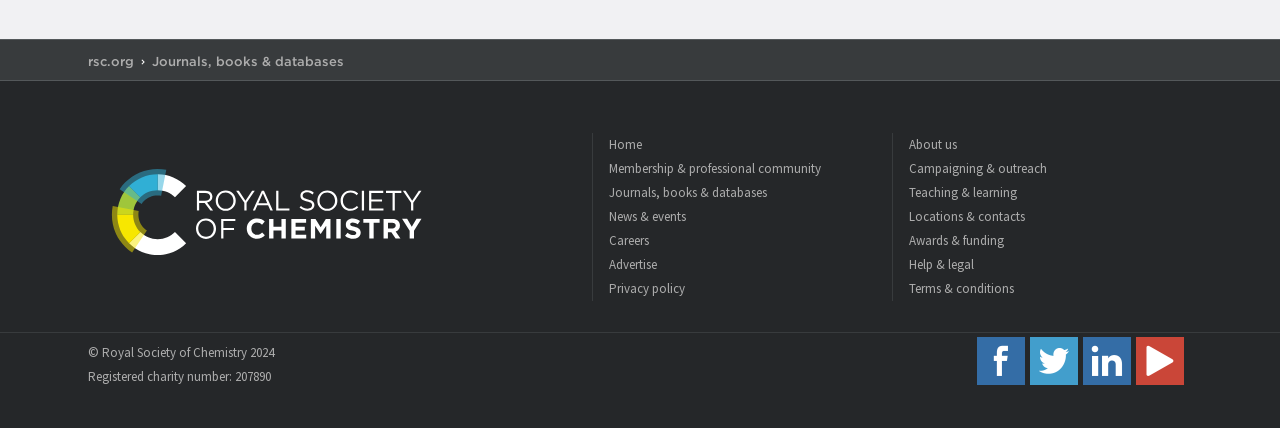Given the element description: "Privacy Policy", predict the bounding box coordinates of the UI element it refers to, using four float numbers between 0 and 1, i.e., [left, top, right, bottom].

None